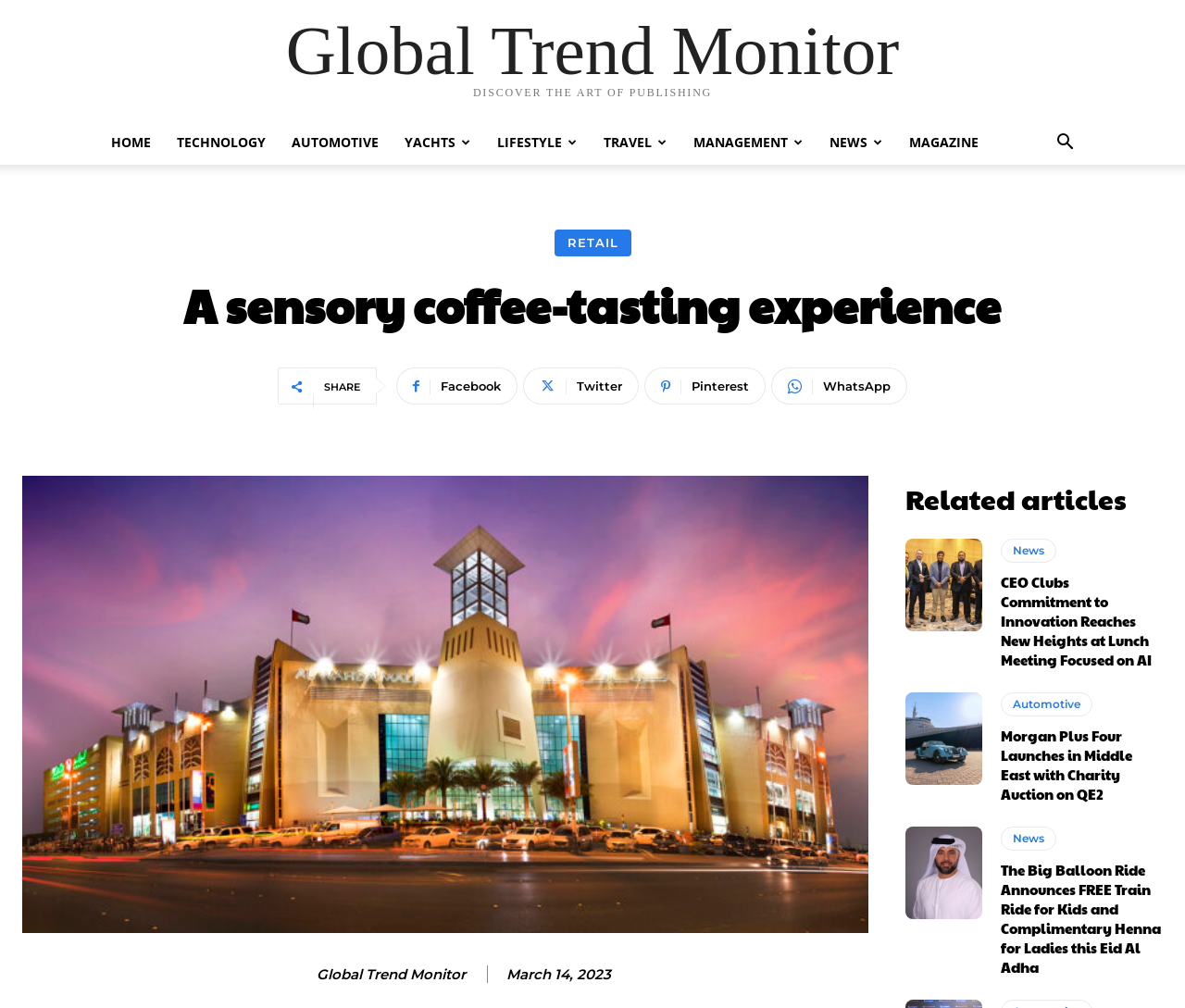Please determine the bounding box of the UI element that matches this description: Automotive. The coordinates should be given as (top-left x, top-left y, bottom-right x, bottom-right y), with all values between 0 and 1.

[0.845, 0.687, 0.922, 0.711]